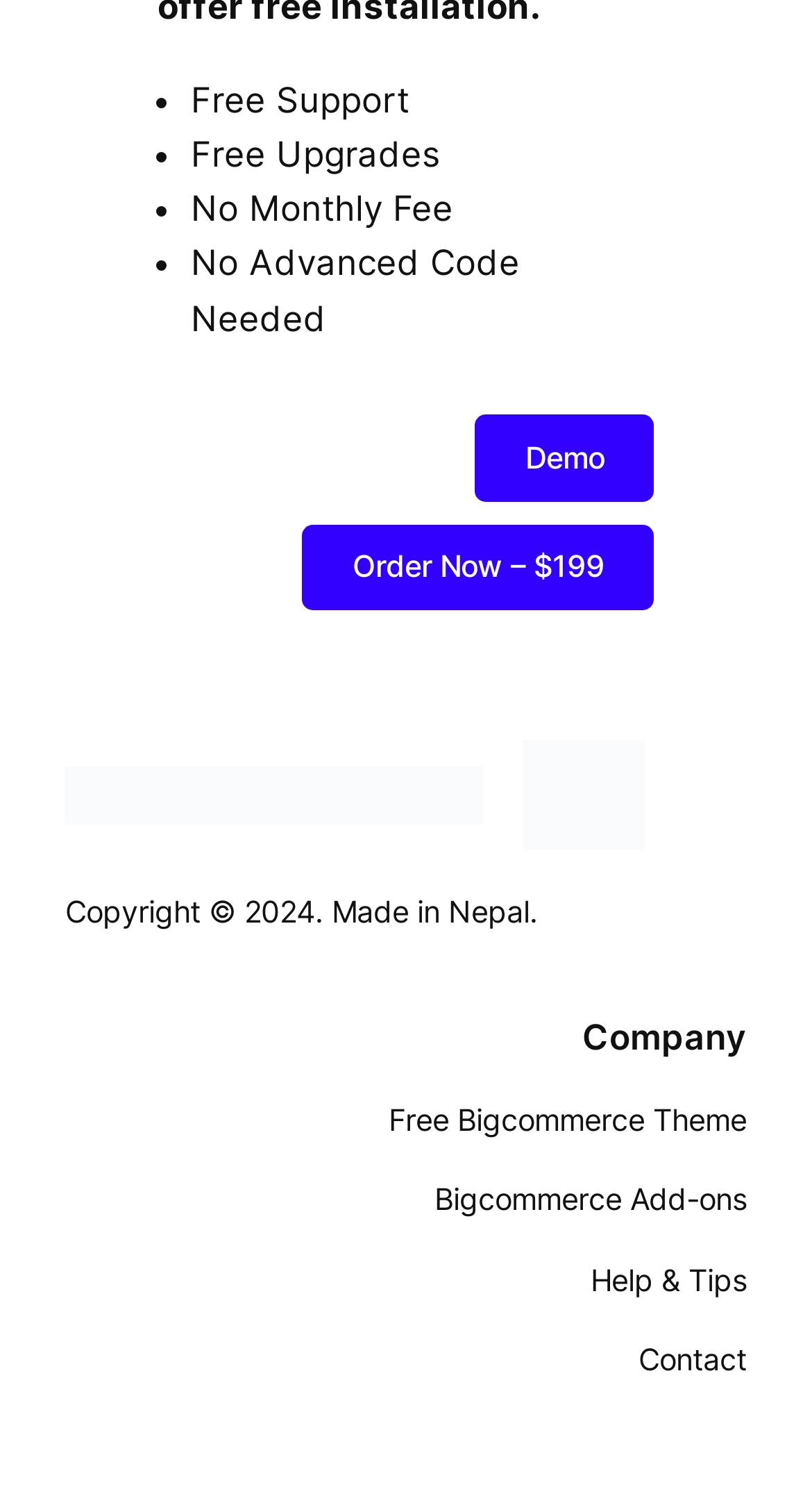Given the description of a UI element: "Bigcommerce Add-ons", identify the bounding box coordinates of the matching element in the webpage screenshot.

[0.535, 0.791, 0.92, 0.822]